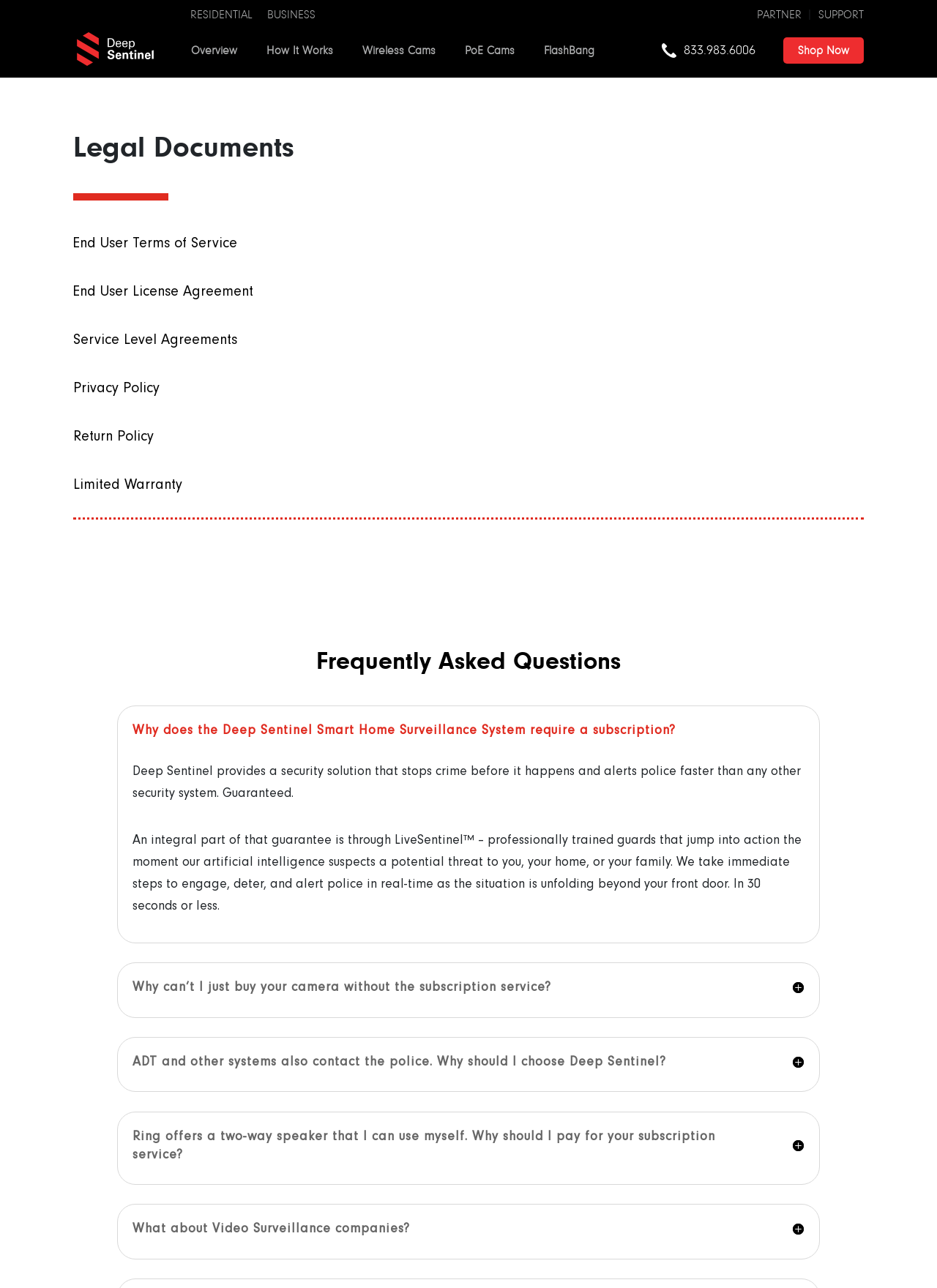Find the bounding box coordinates of the element I should click to carry out the following instruction: "Click on the 'RESIDENTIAL' link".

[0.203, 0.007, 0.27, 0.016]